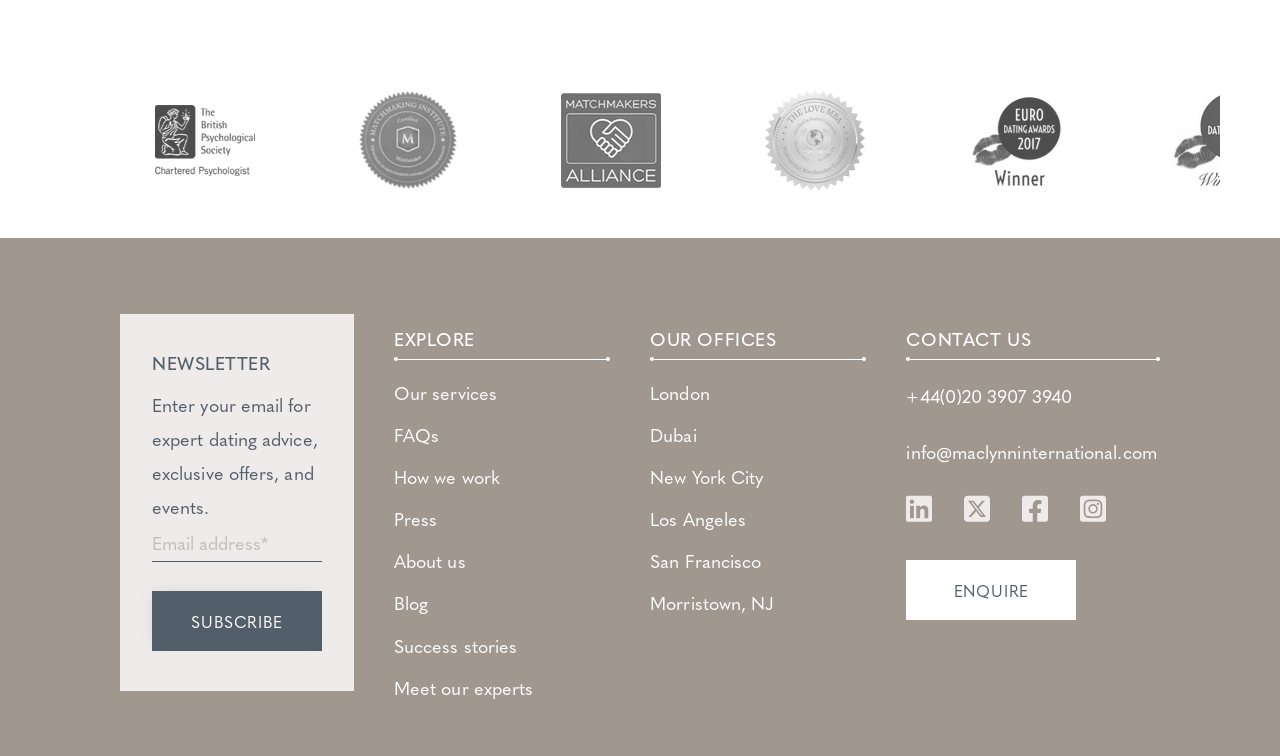Given the element description, predict the bounding box coordinates in the format (top-left x, top-left y, bottom-right x, bottom-right y). Make sure all values are between 0 and 1. Here is the element description: Los Angeles

[0.506, 0.665, 0.585, 0.707]